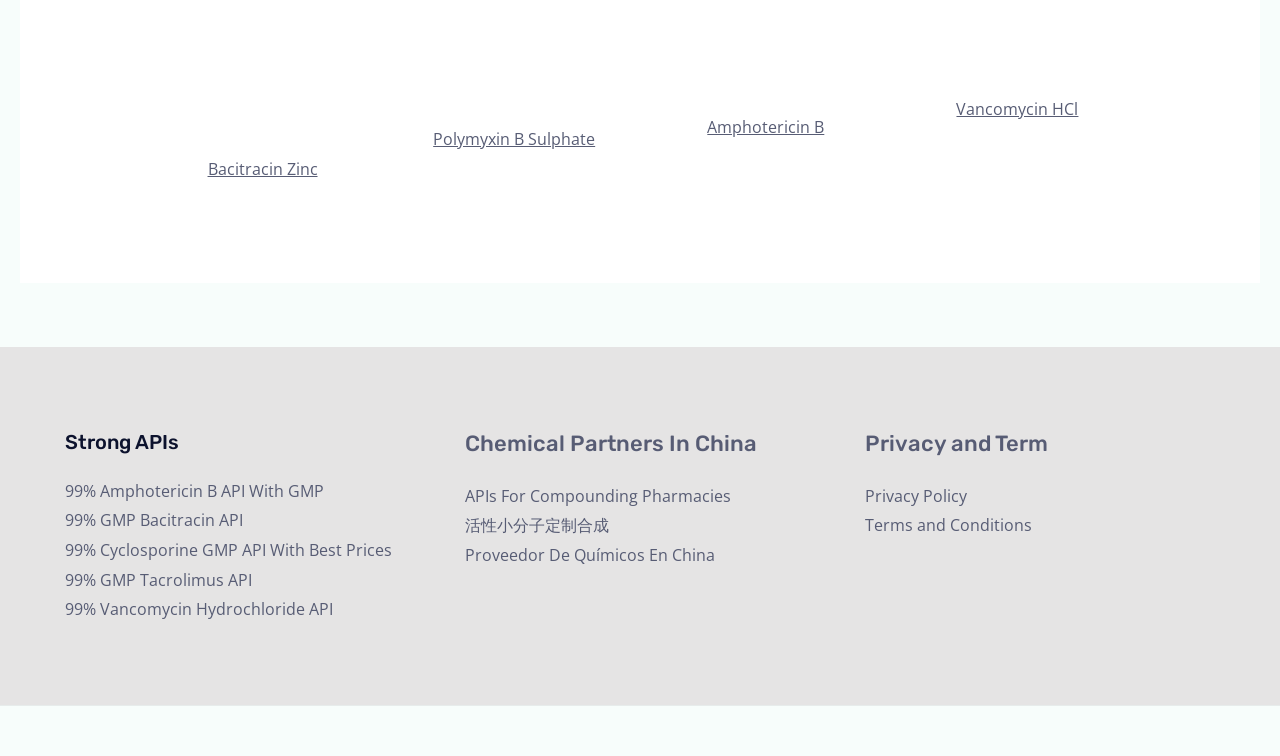Please specify the bounding box coordinates of the clickable region necessary for completing the following instruction: "View 99% Amphotericin B API With GMP". The coordinates must consist of four float numbers between 0 and 1, i.e., [left, top, right, bottom].

[0.051, 0.634, 0.253, 0.664]